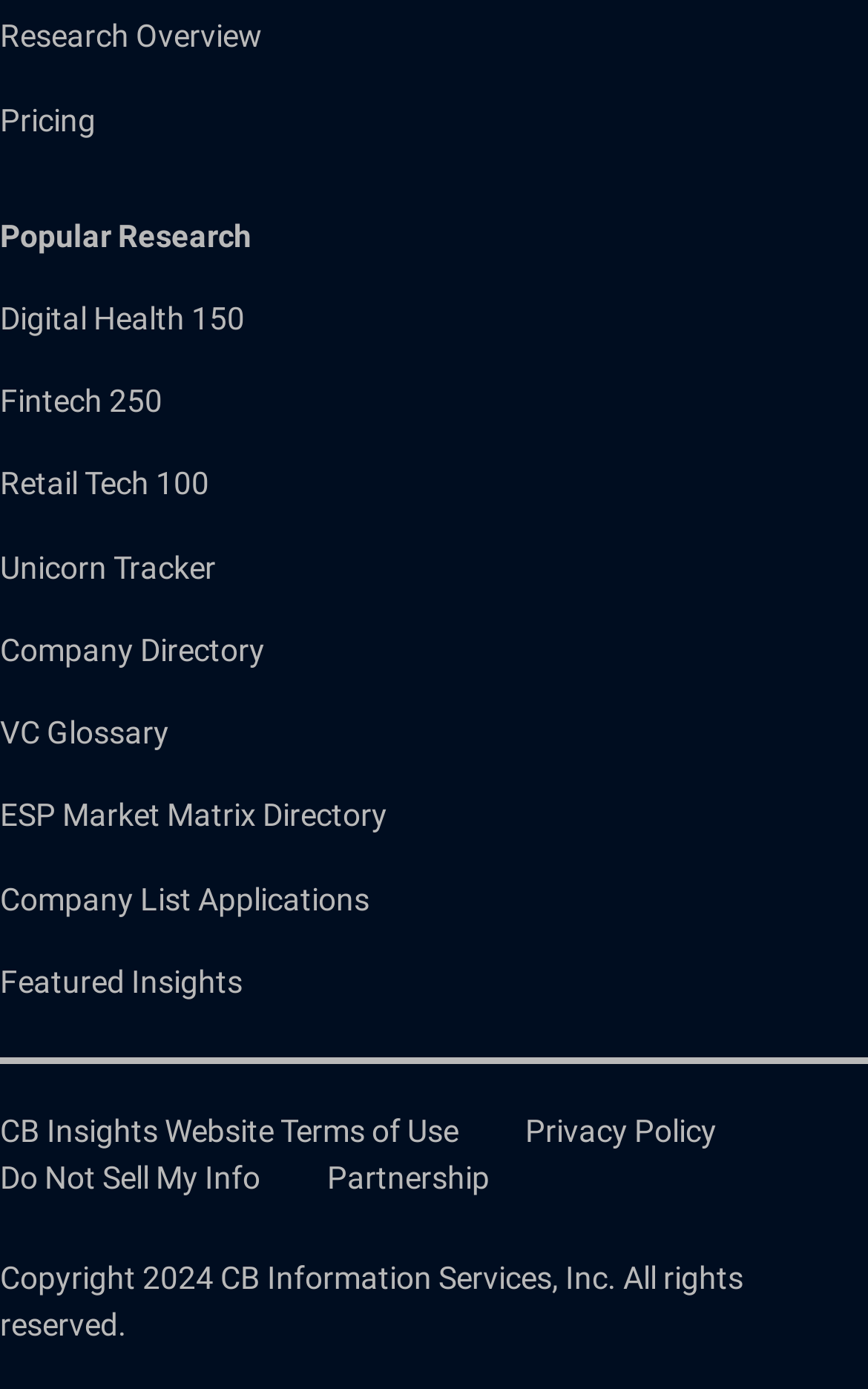Utilize the details in the image to give a detailed response to the question: How many links are under 'Popular Research'?

Under the 'Popular Research' heading, there is only one link with the same text 'Popular Research', which is located at [0.0, 0.157, 0.29, 0.182].